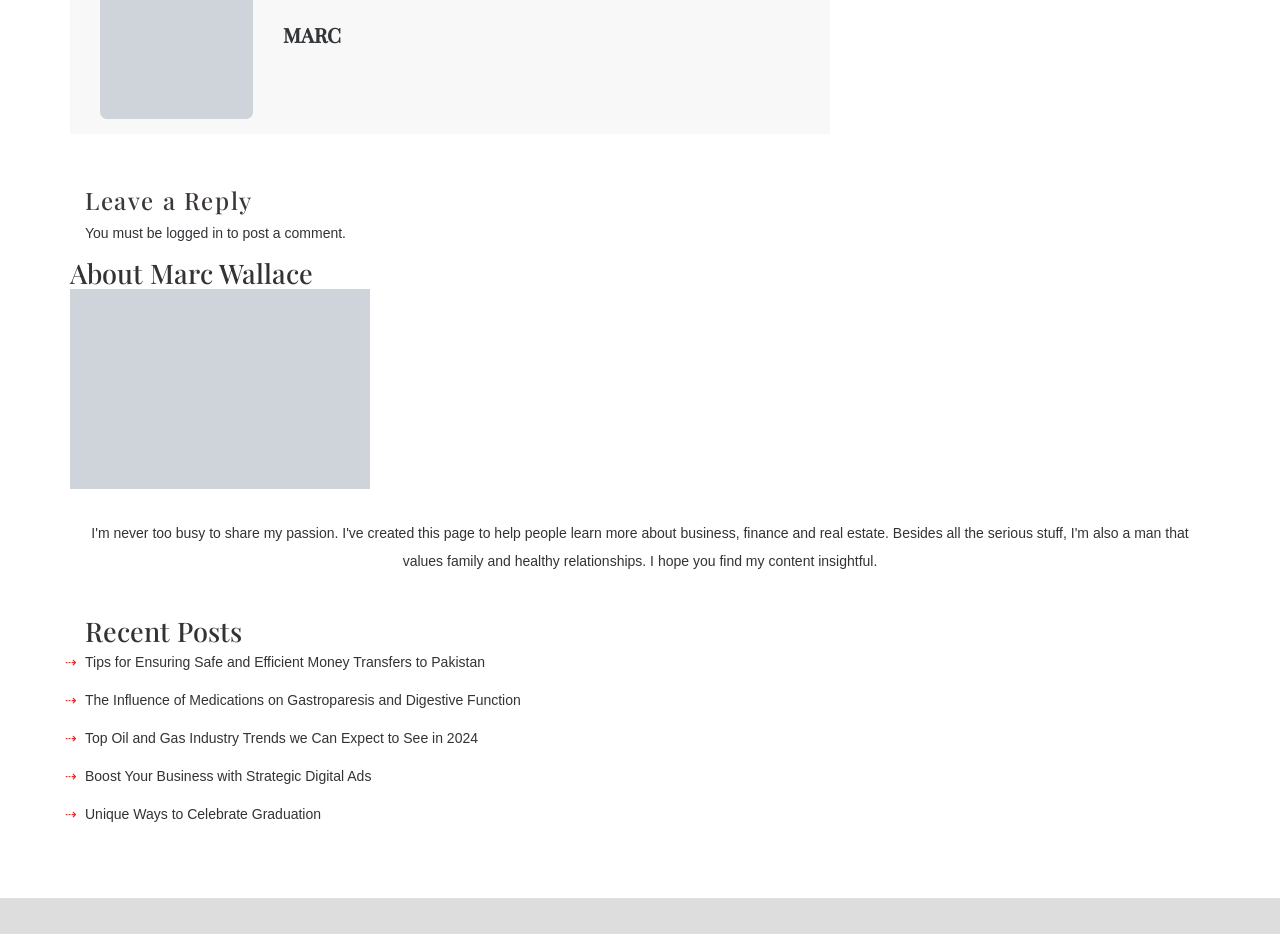Determine the bounding box for the described UI element: "logged in".

[0.13, 0.241, 0.174, 0.258]